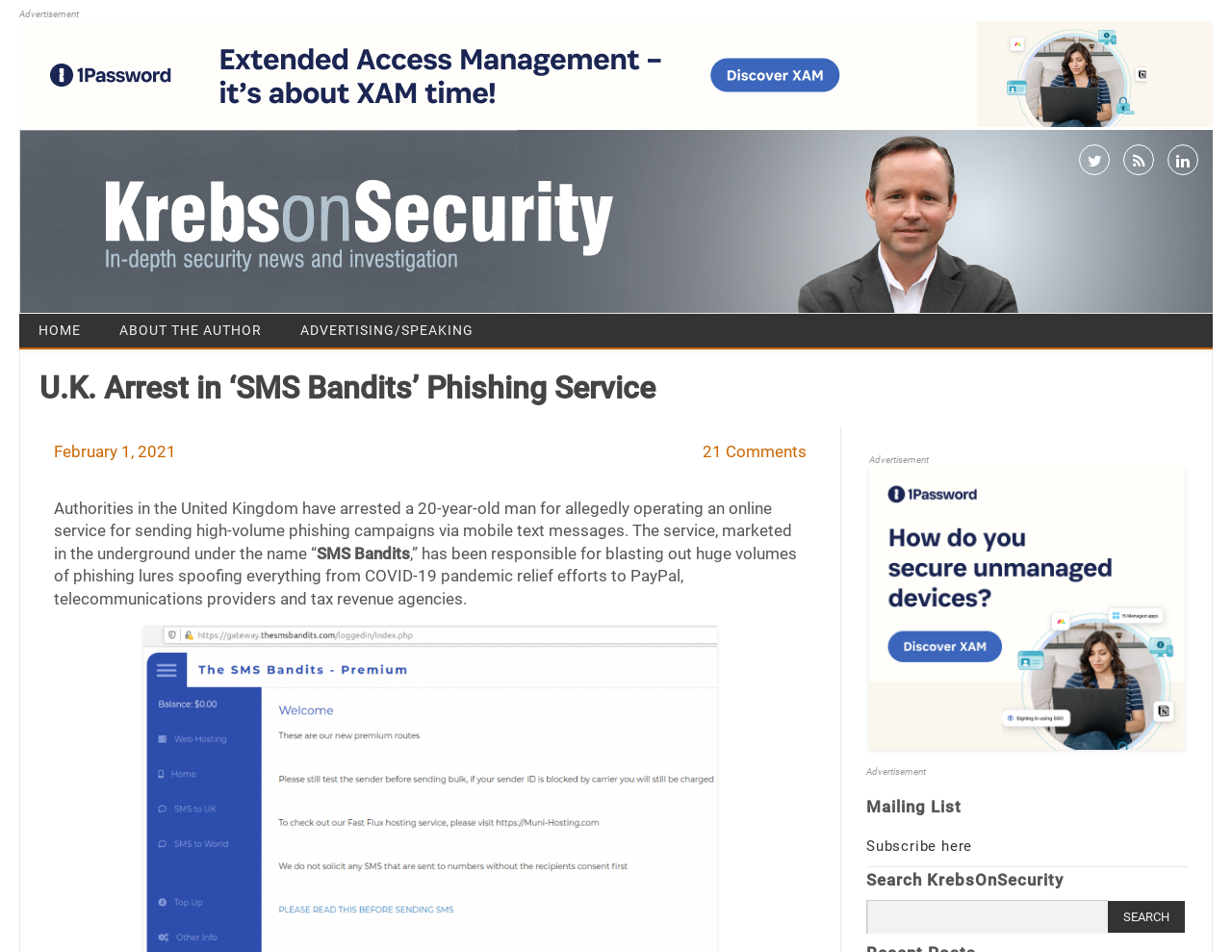Locate the bounding box coordinates of the clickable part needed for the task: "View the 'ABOUT THE AUTHOR' page".

[0.081, 0.329, 0.228, 0.365]